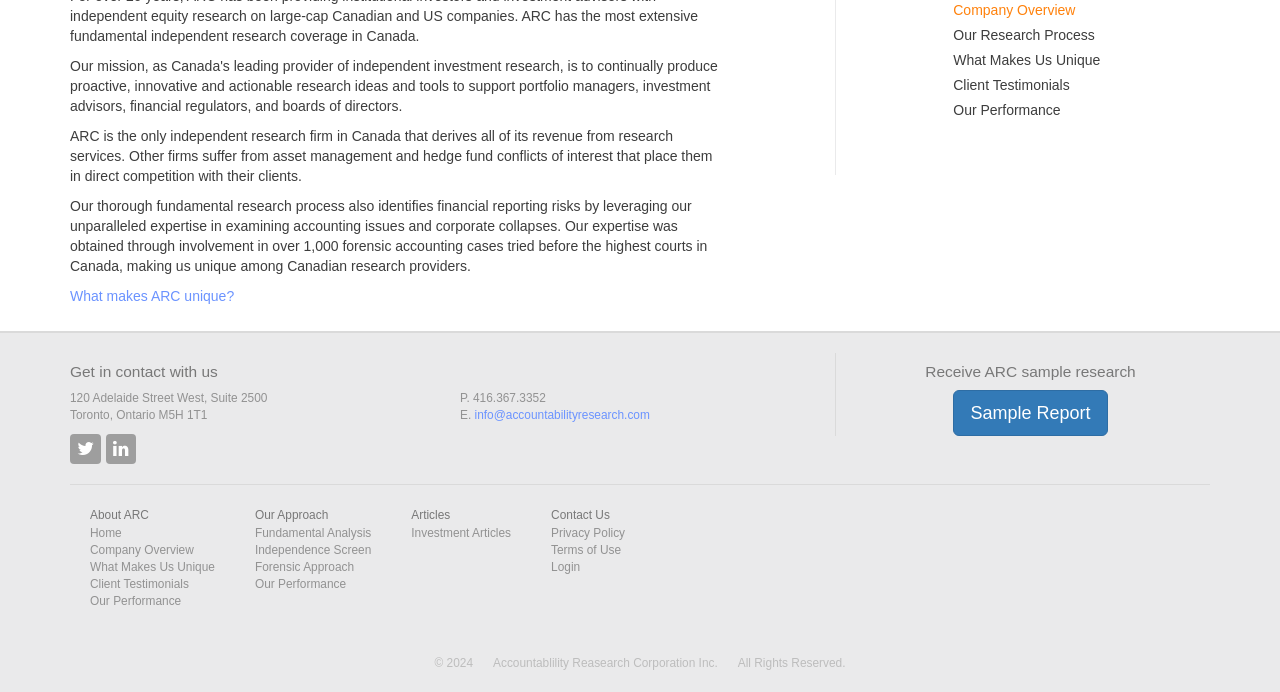Identify the bounding box of the HTML element described as: "What Makes Us Unique".

[0.055, 0.808, 0.184, 0.832]